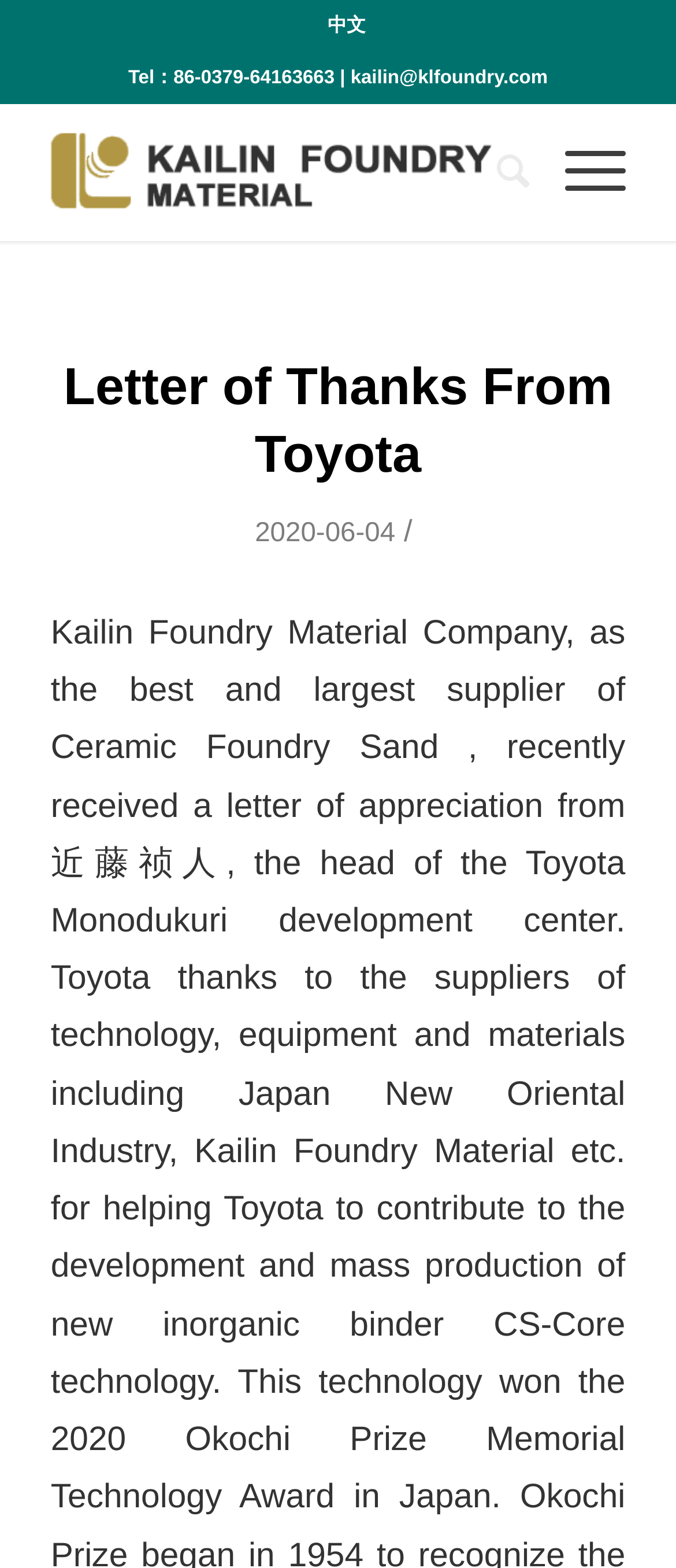Reply to the question with a brief word or phrase: What is the email address of Kailin Foundry?

kailin@klfoundry.com